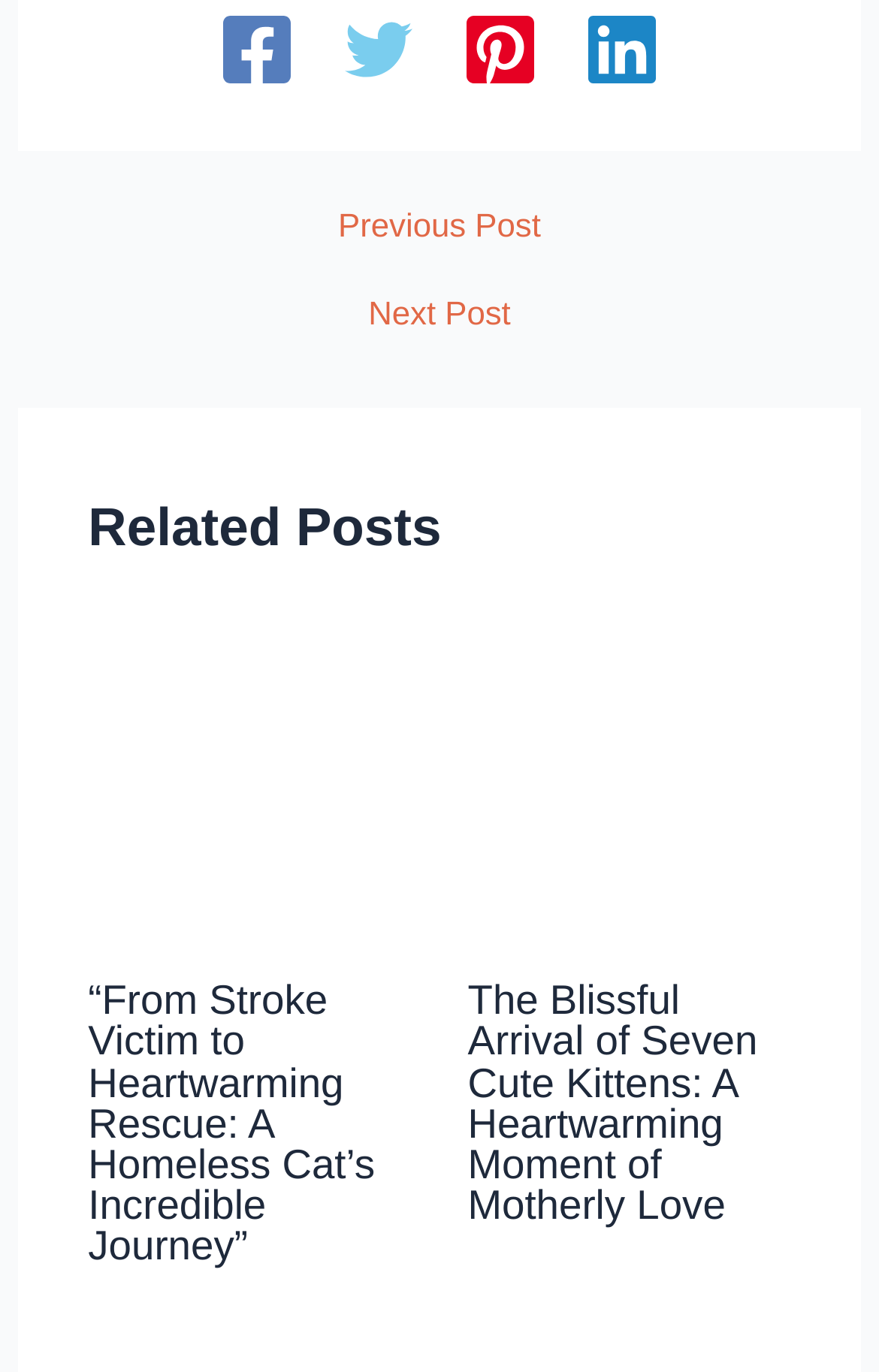Answer the question below using just one word or a short phrase: 
How many social media links are there?

4